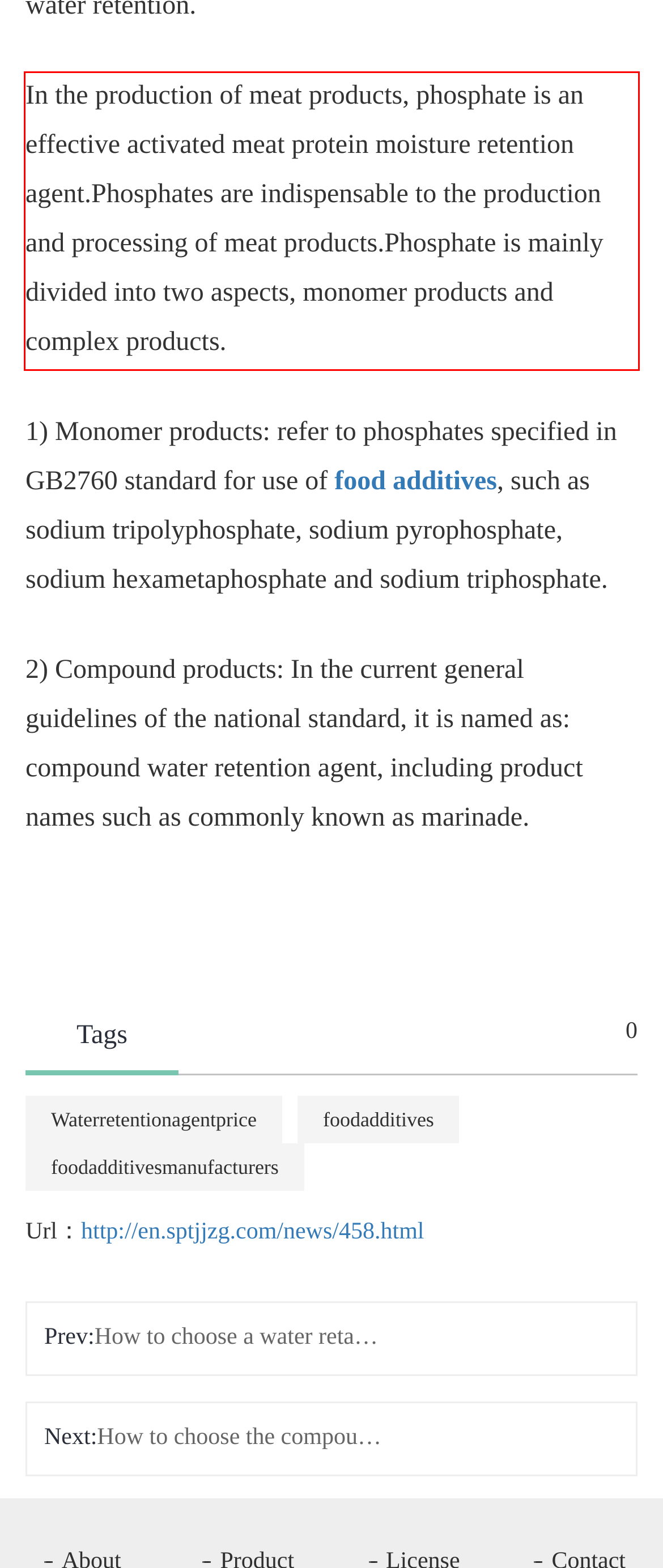Using the provided webpage screenshot, identify and read the text within the red rectangle bounding box.

In the production of meat products, phosphate is an effective activated meat protein moisture retention agent.Phosphates are indispensable to the production and processing of meat products.Phosphate is mainly divided into two aspects, monomer products and complex products.